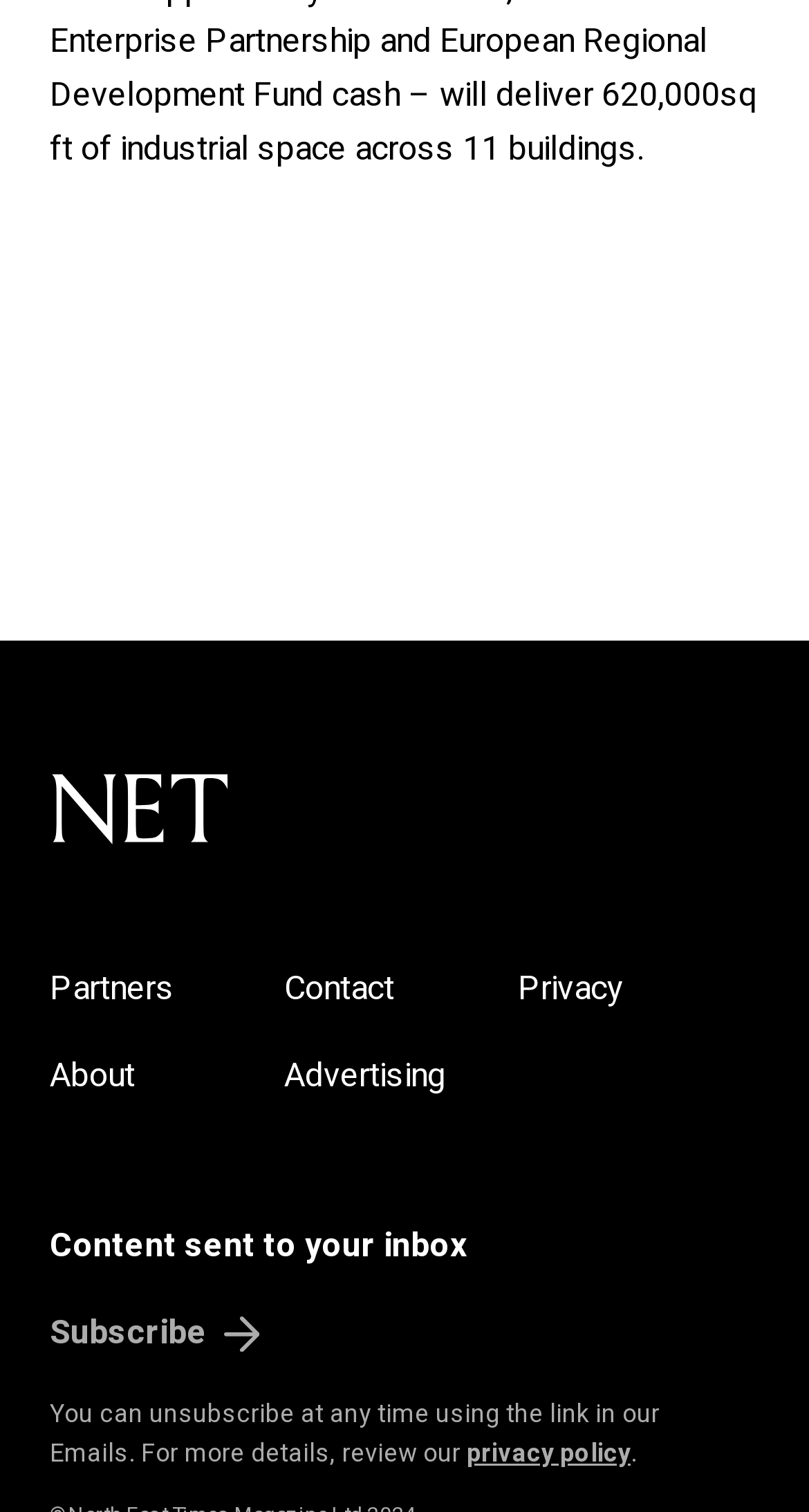Respond to the question below with a single word or phrase:
How many links are in the top navigation bar?

5